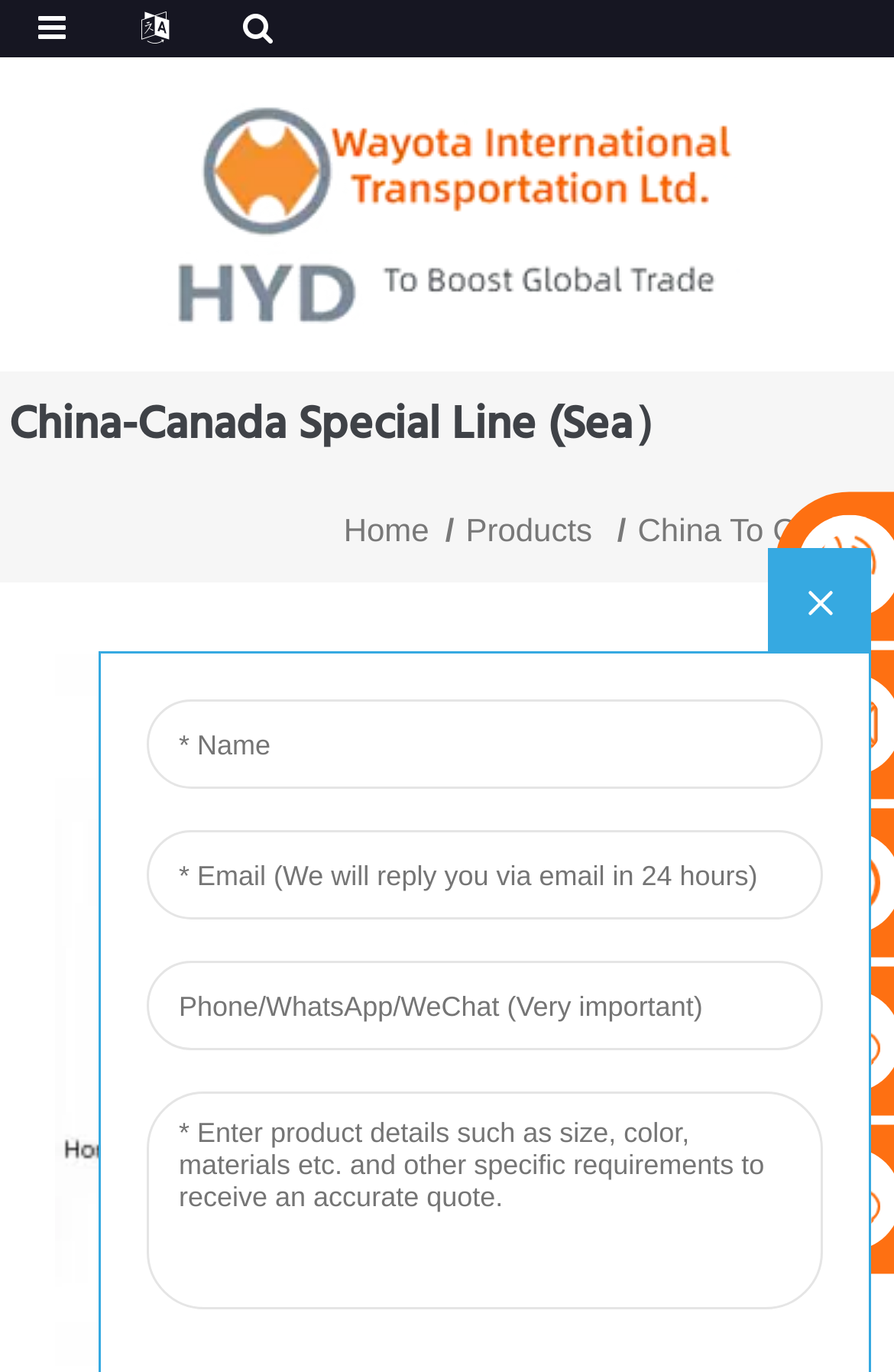Create a detailed narrative describing the layout and content of the webpage.

The webpage appears to be the homepage of Wayota, a logistics company. At the top-left corner, there is a logo, which is an image with a link to the homepage. Below the logo, there is a heading that reads "China-Canada Special Line (Sea）", which suggests that the company specializes in shipping services between China and Canada.

On the top navigation bar, there are three links: "Home", "Products", and "China To Canada", which are positioned from left to right. The "Home" link is located near the logo, while the "China To Canada" link is at the far right end of the navigation bar.

There is also a figure element on the page, which takes up a significant portion of the screen, spanning from the top-left to the top-right, just below the navigation bar. However, the content of this figure element is not specified.

The meta description mentions that Wayota establishes long-term relationships with major shipping companies to provide competitive logistics costs, which suggests that the company's focus is on providing cost-effective shipping services.